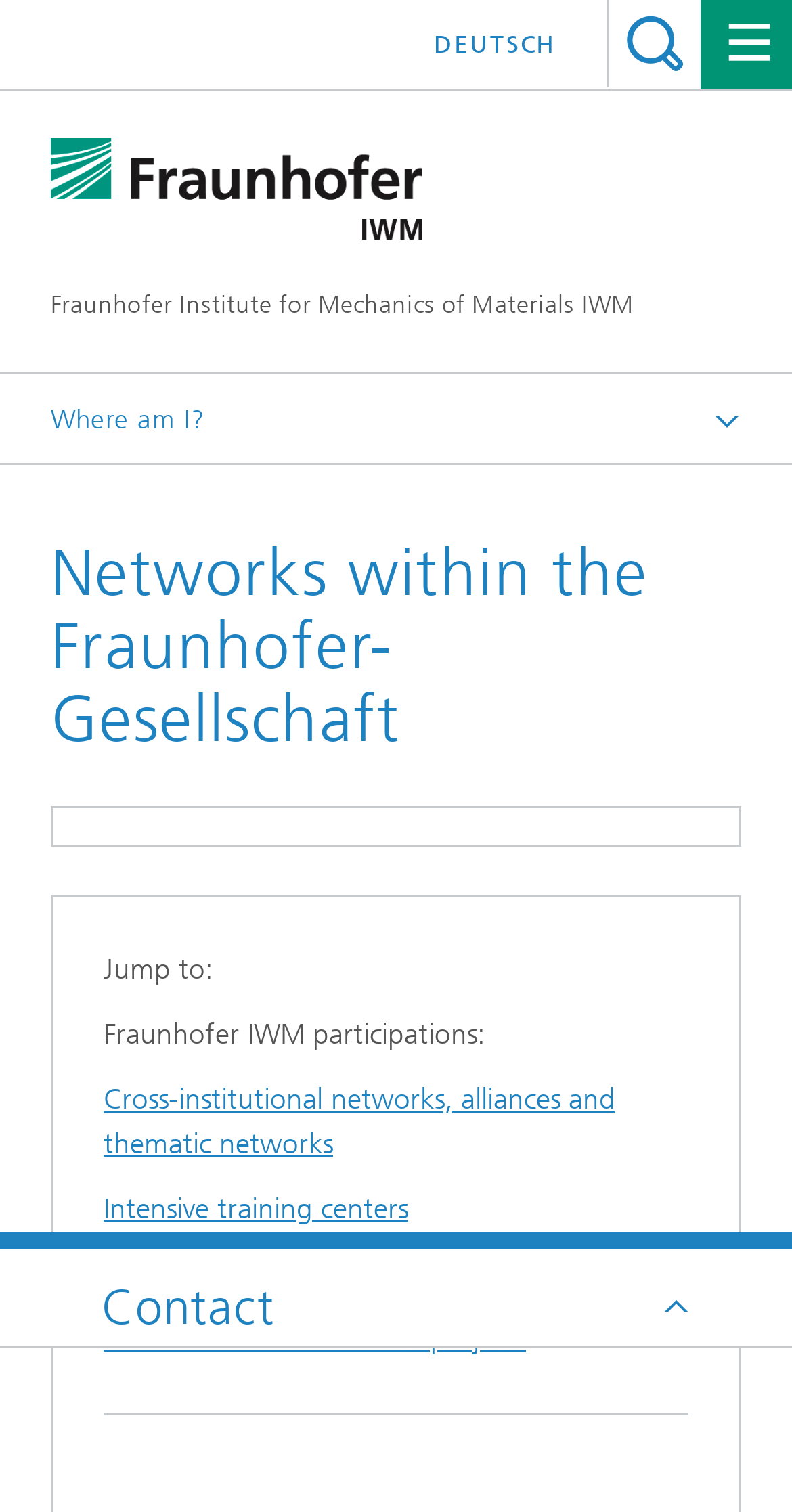Please find the top heading of the webpage and generate its text.

Networks within the Fraunhofer-Gesellschaft